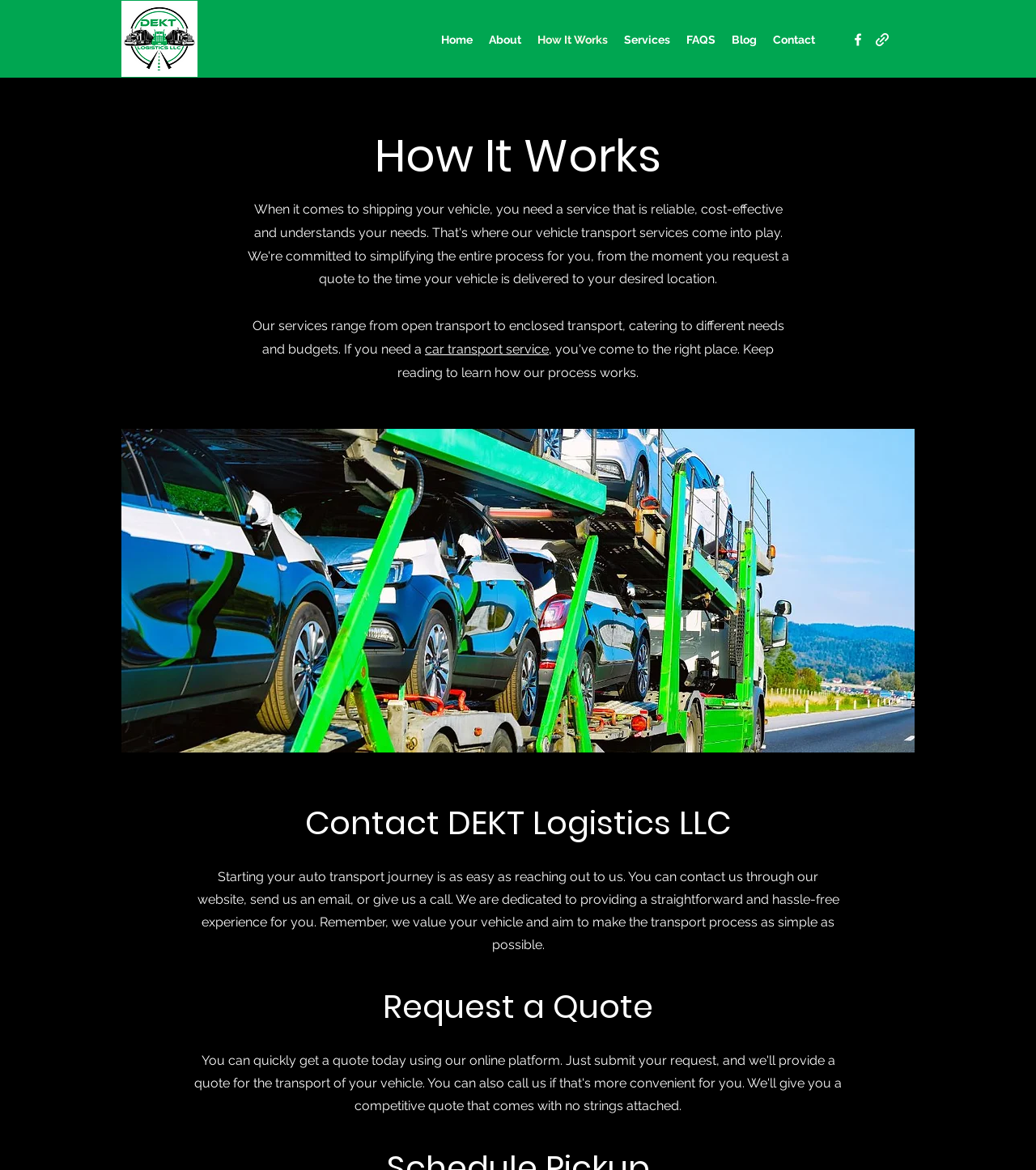Refer to the image and provide a thorough answer to this question:
What can I do on the website?

The webpage has a heading 'Request a Quote' which suggests that one of the actions that can be performed on the website is to request a quote for the transport services.